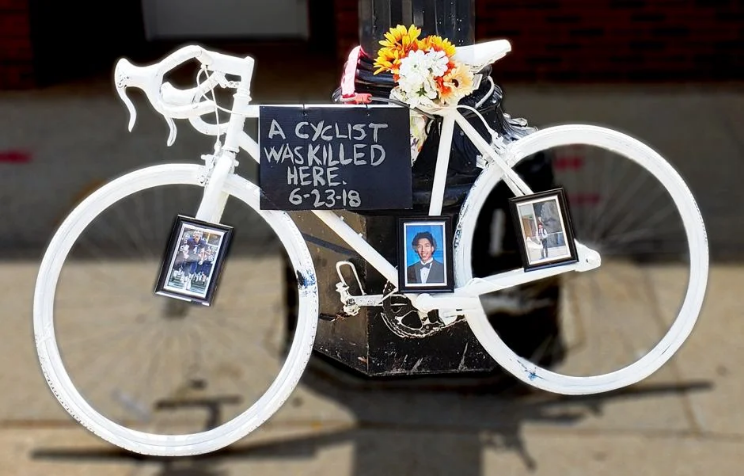What type of flowers are on the memorial?
Look at the image and respond with a one-word or short phrase answer.

Sunflowers